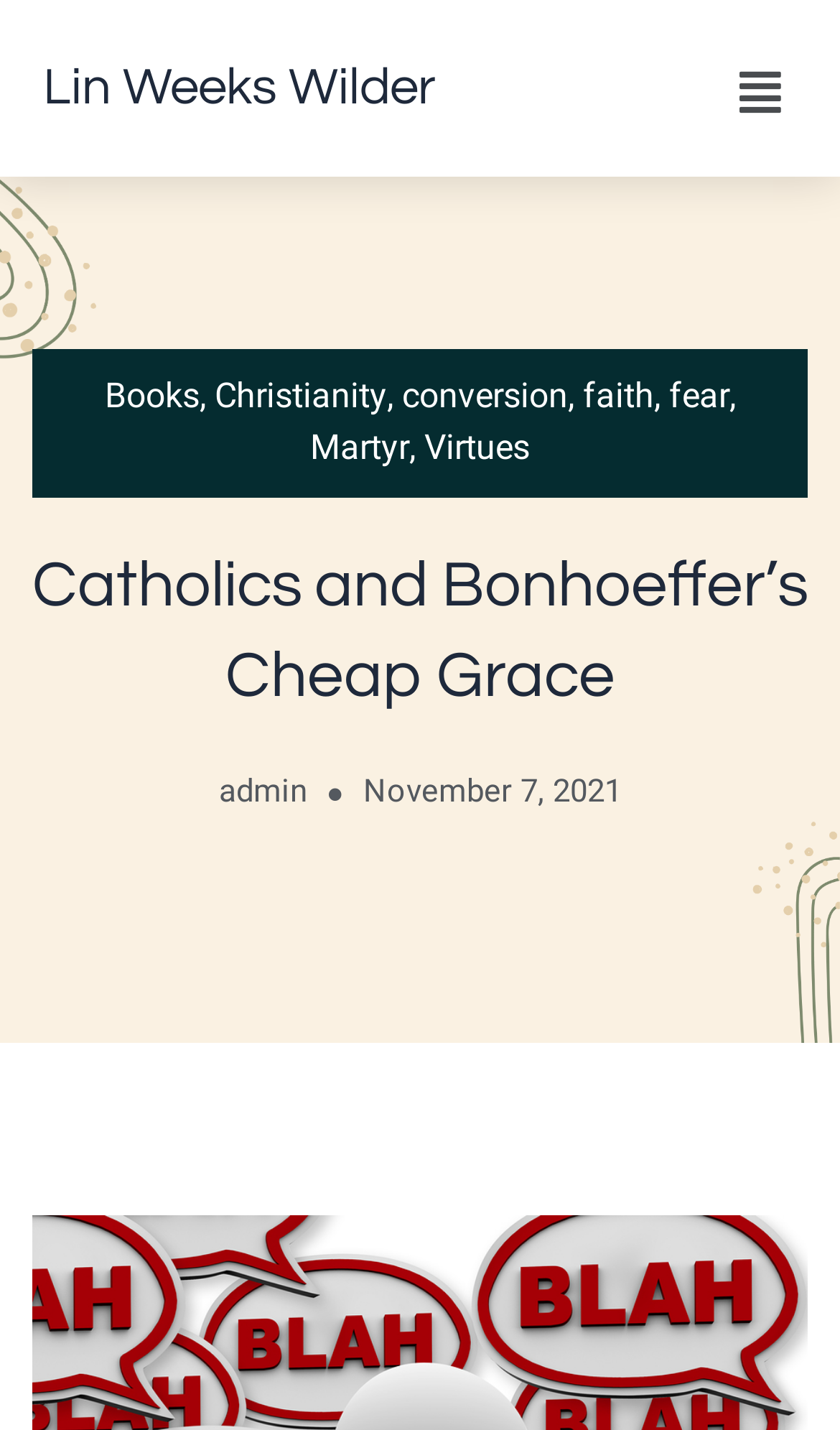Answer the following in one word or a short phrase: 
What is the author's name?

Lin Weeks Wilder